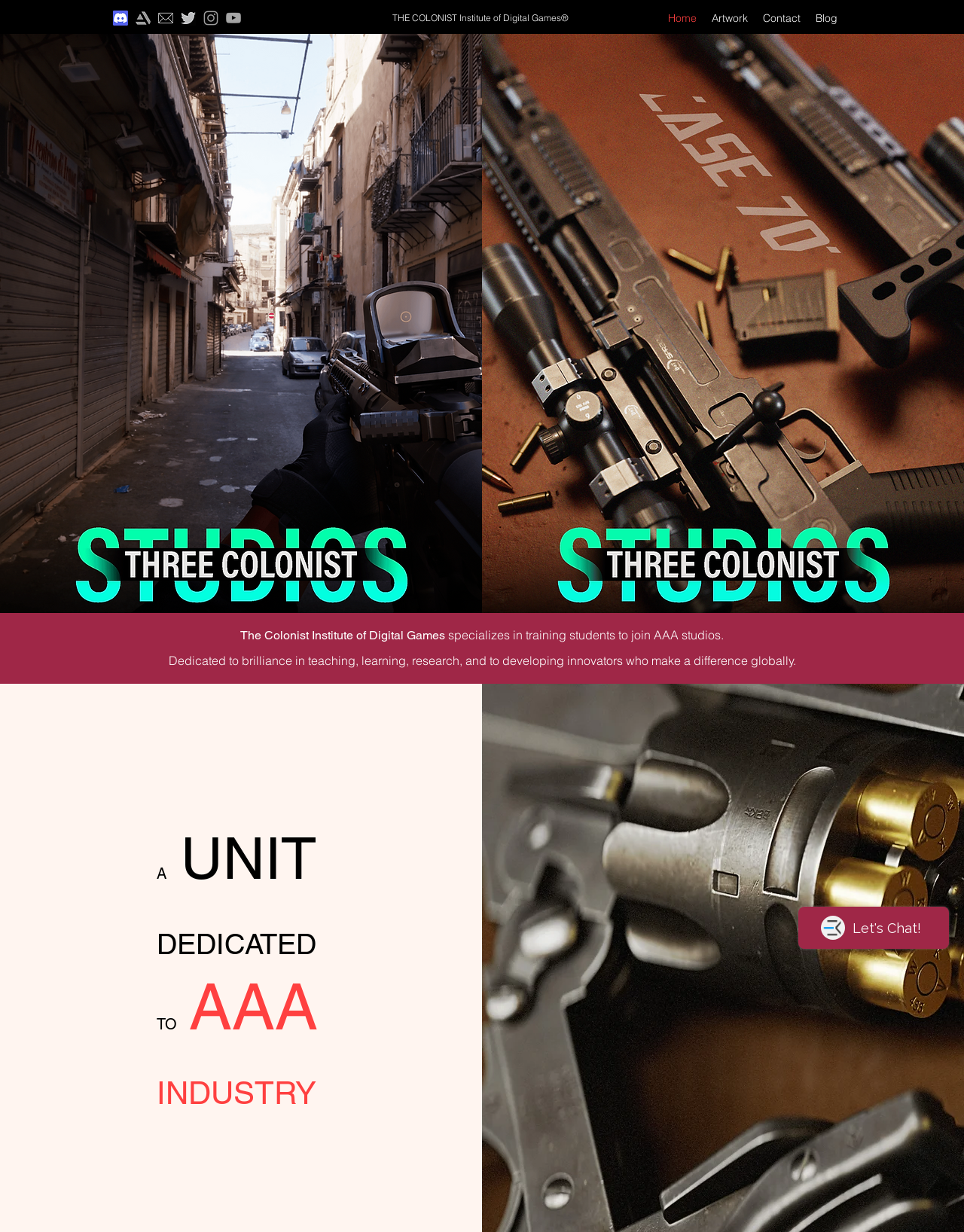Provide a brief response in the form of a single word or phrase:
What is the purpose of the institution?

Training students to join AAA studios